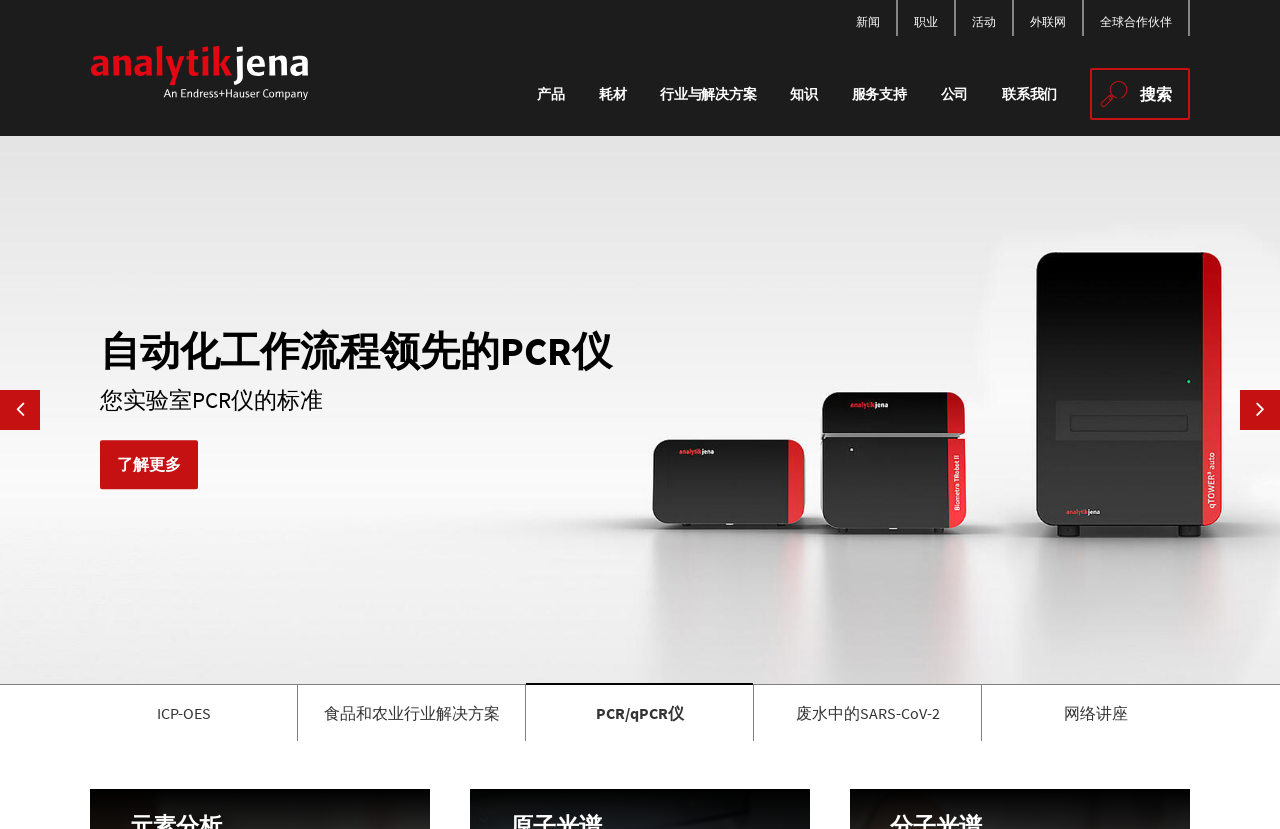Describe all the key features of the webpage in detail.

The webpage is about Analytik Jena, a German company that manufactures high-end analytical instruments. At the top left corner, there is a logo of Analytik Jena. Below the logo, there are several links and buttons, including "产品" (products), "耗材" (consumables), "行业与解决方案" (industries and solutions), "知识" (knowledge), "服务支持" (service support), and "公司" (company). Each of these links has a corresponding button with an arrow icon.

On the top right corner, there is a search button with a magnifying glass icon. Next to it, there are links to "联系我们" (contact us), "新闻" (news), "职业" (career), "活动" (events), "外联网" (external network), and "全球合作伙伴" (global partners).

In the main content area, there is a heading that reads "自动化工作流程领先的PCR仪" (automated workflow leading PCR instruments). Below the heading, there is a paragraph of text that describes a workflow for detecting SARS-CoV-2 in wastewater. There is also a link to "了解更多" (learn more) about this topic.

On the left side of the main content area, there are navigation buttons with previous and next icons. Below the navigation buttons, there are several static text elements that list different product categories, including ICP-OES, food and agriculture industry solutions, PCR/qPCR instruments, and wastewater SARS-CoV-2 detection. There is also a link to a webinar.

Overall, the webpage appears to be a product catalog or company website that provides information about Analytik Jena's products and services.